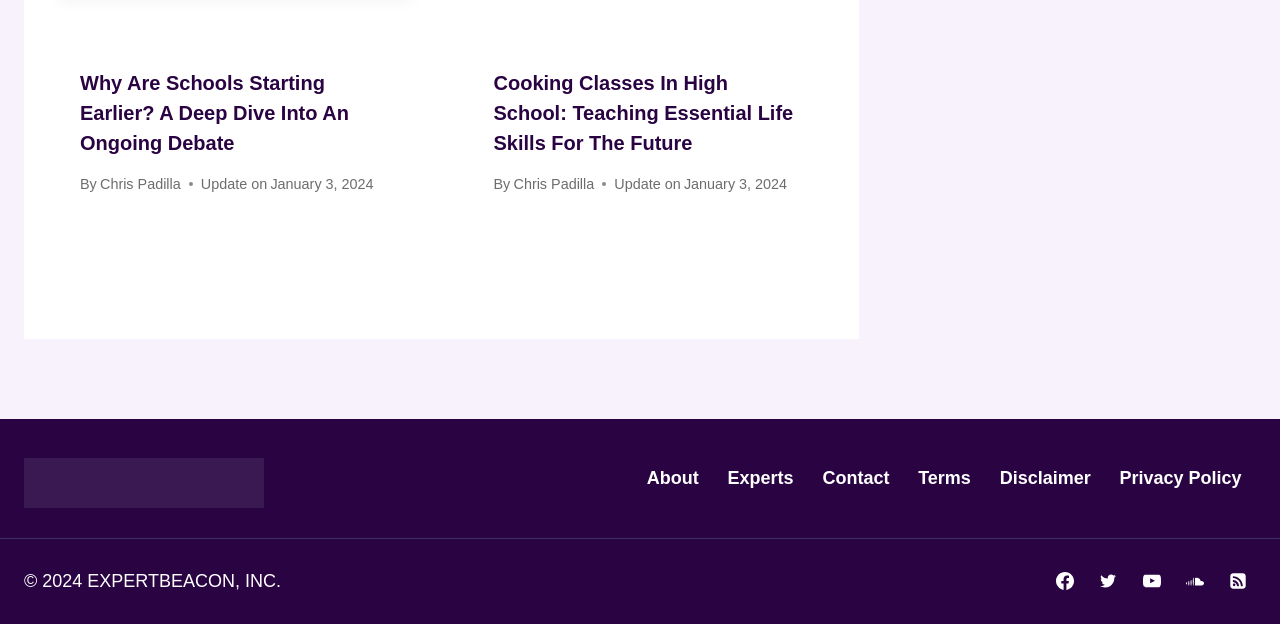Please provide a comprehensive response to the question below by analyzing the image: 
What is the title of the first article?

I found the title of the first article by looking at the heading element with the text 'Why Are Schools Starting Earlier? A Deep Dive Into An Ongoing Debate' inside the first article element.